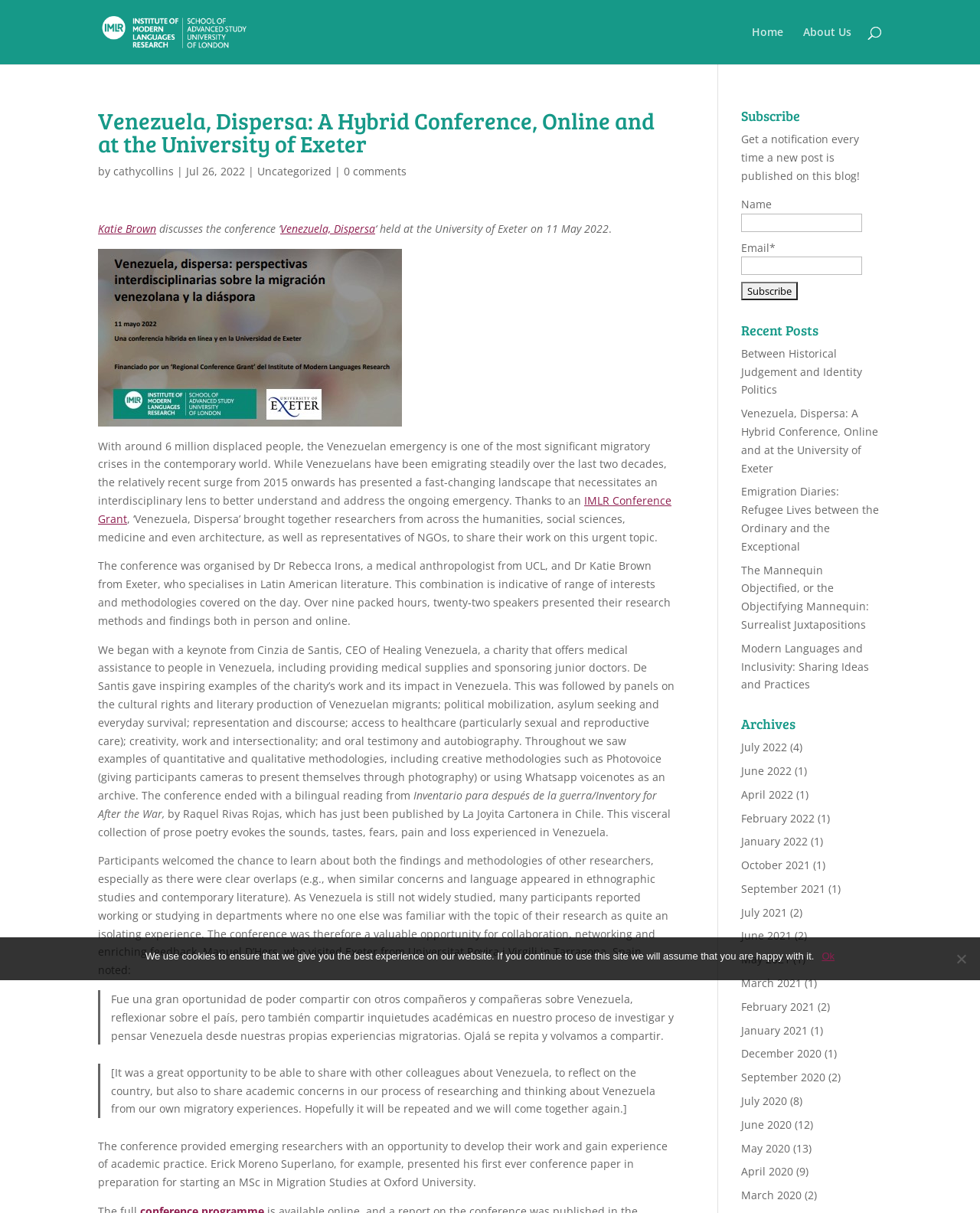Specify the bounding box coordinates for the region that must be clicked to perform the given instruction: "Read the article 'Centering Europe and Othering the Rest'".

None